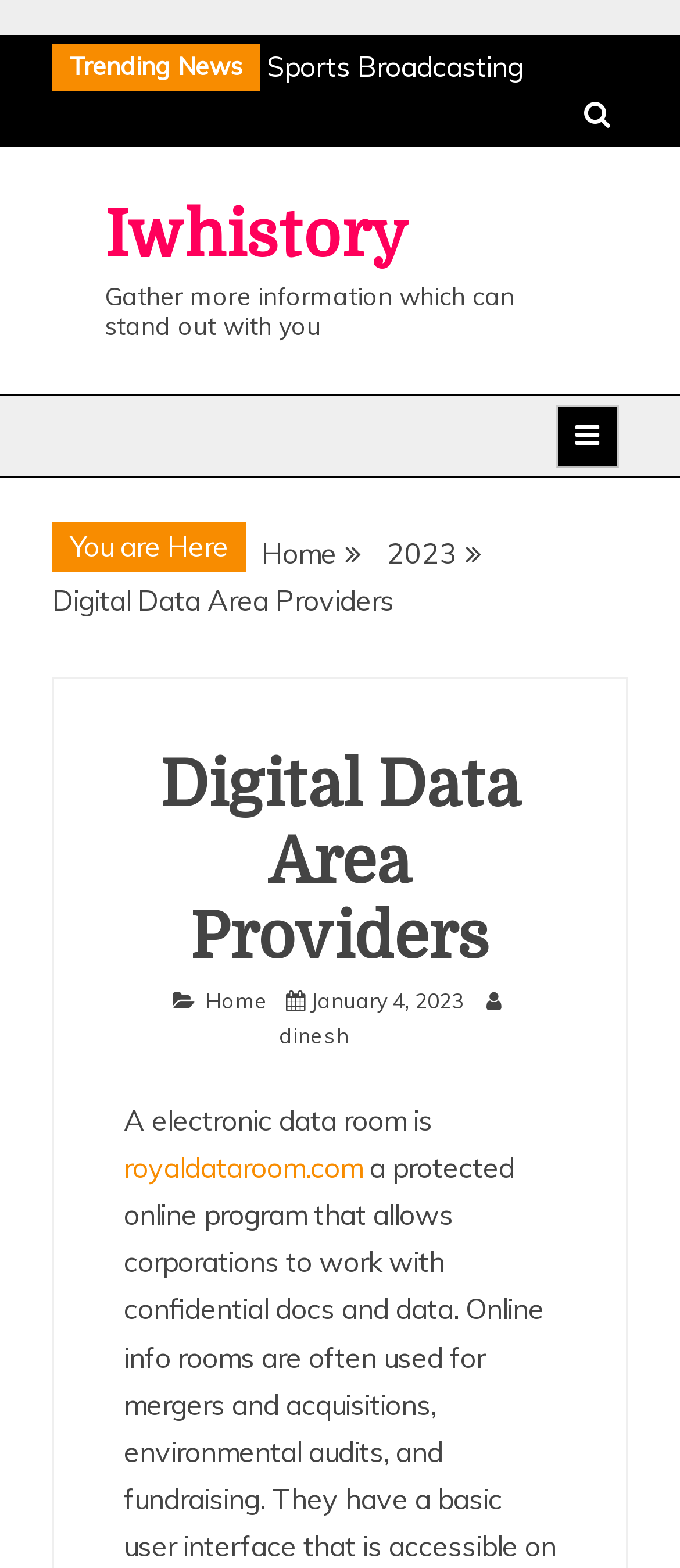Can you identify the bounding box coordinates of the clickable region needed to carry out this instruction: 'Go to Iwhistory'? The coordinates should be four float numbers within the range of 0 to 1, stated as [left, top, right, bottom].

[0.154, 0.128, 0.603, 0.174]